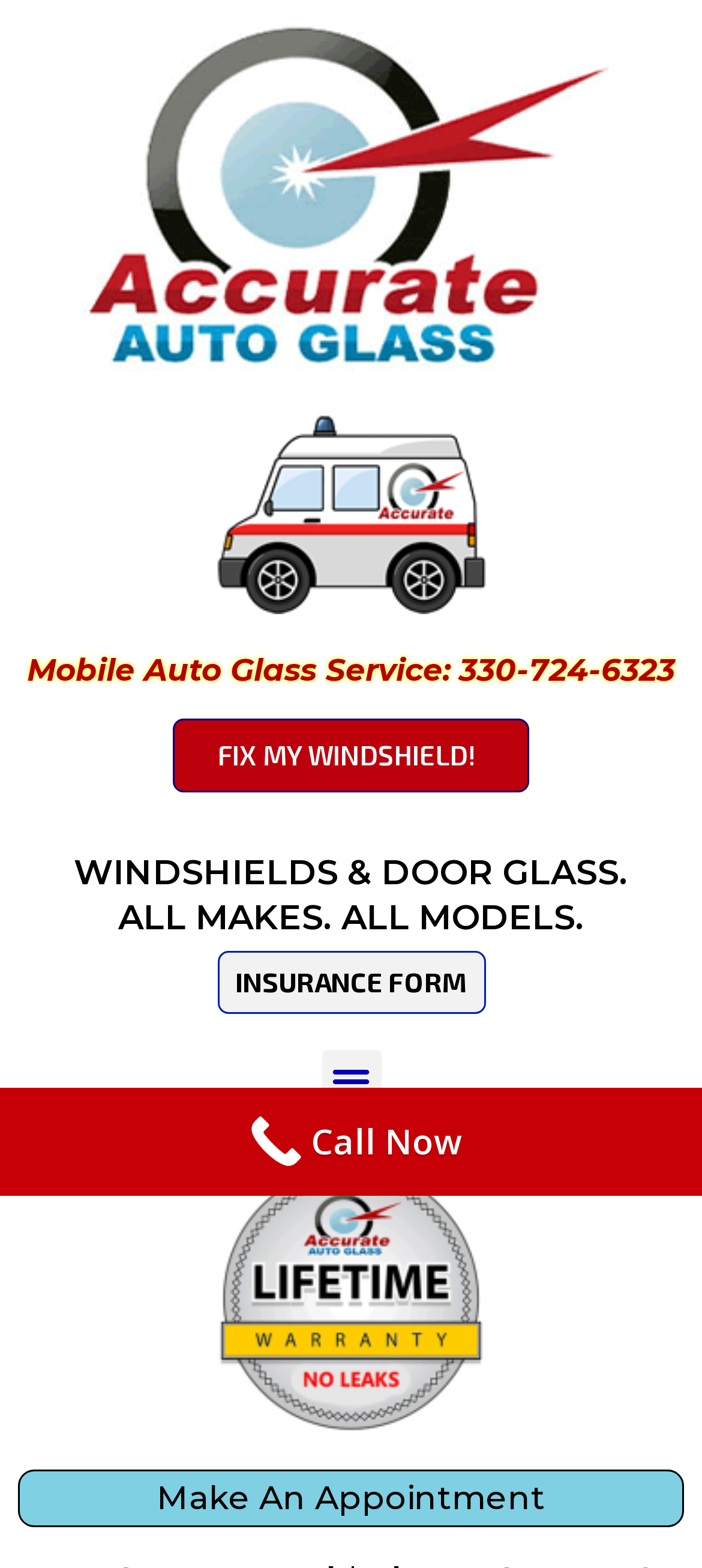What is the phone number for mobile auto glass service?
Observe the image and answer the question with a one-word or short phrase response.

330-724-6323